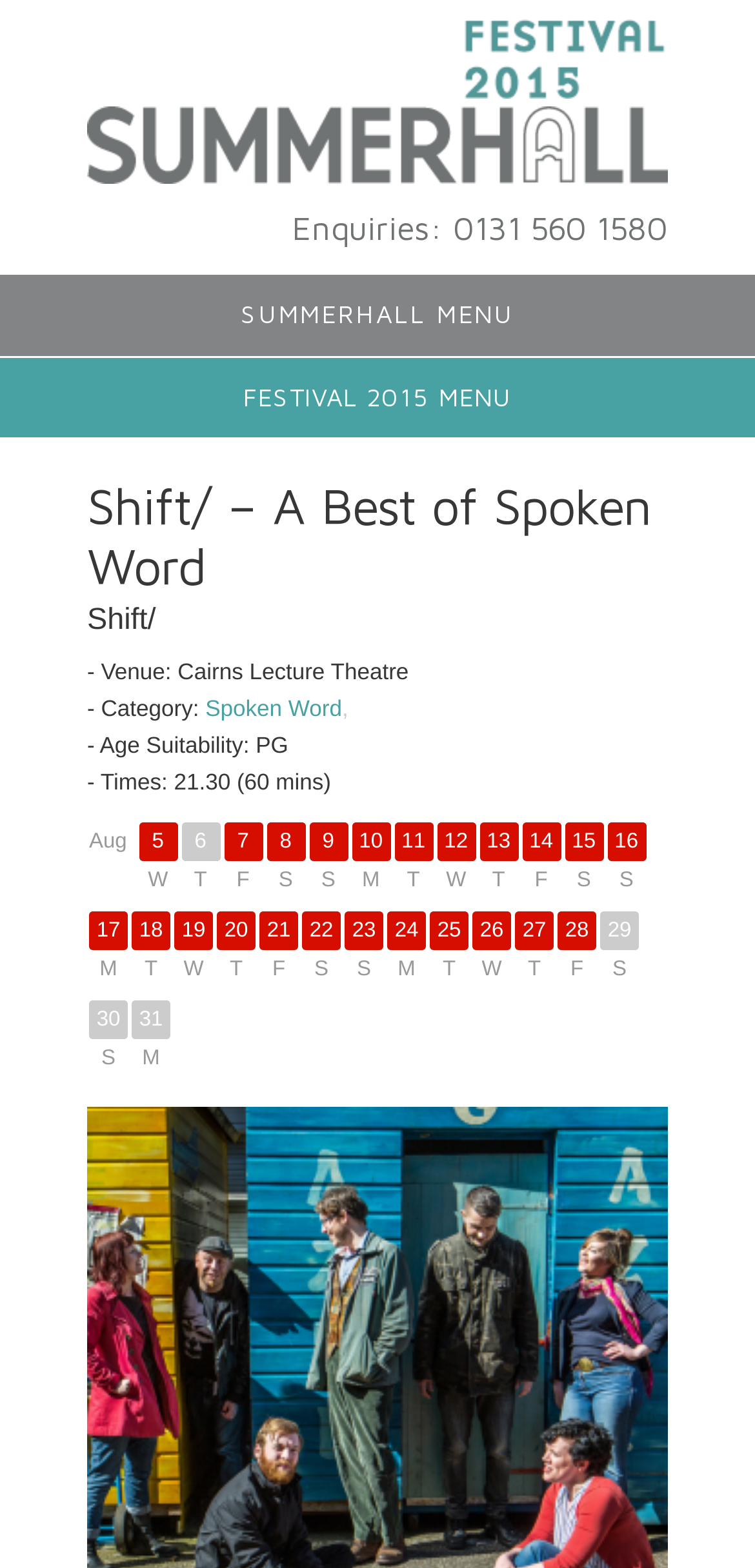Bounding box coordinates are specified in the format (top-left x, top-left y, bottom-right x, bottom-right y). All values are floating point numbers bounded between 0 and 1. Please provide the bounding box coordinate of the region this sentence describes: Skip to content

[0.115, 0.227, 0.522, 0.267]